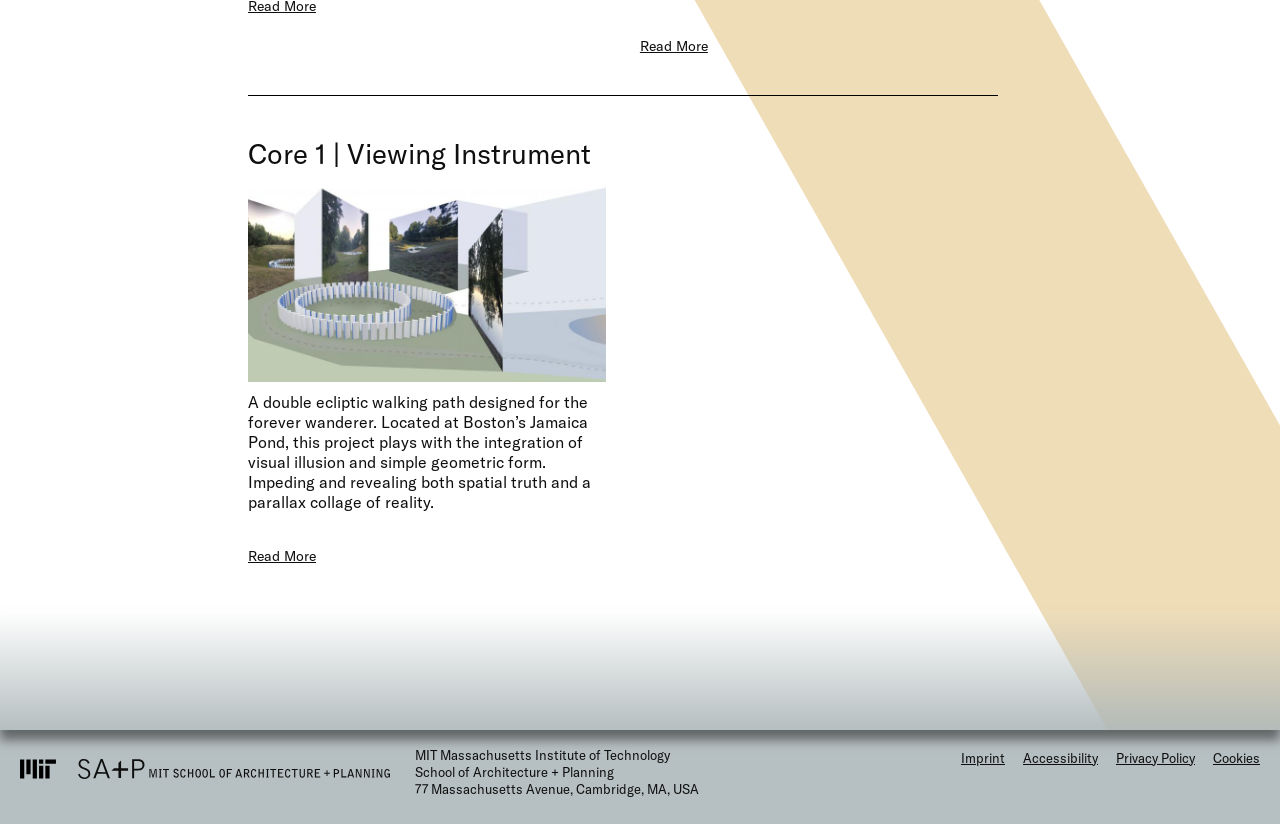What is the location of the institution at the bottom of the page?
Ensure your answer is thorough and detailed.

I found the answer by looking at the bottom of the page, where I saw a text '77 Massachusetts Avenue, Cambridge, MA, USA' below the 'MIT' image and text, indicating that the location of the institution is Cambridge, Massachusetts, USA.